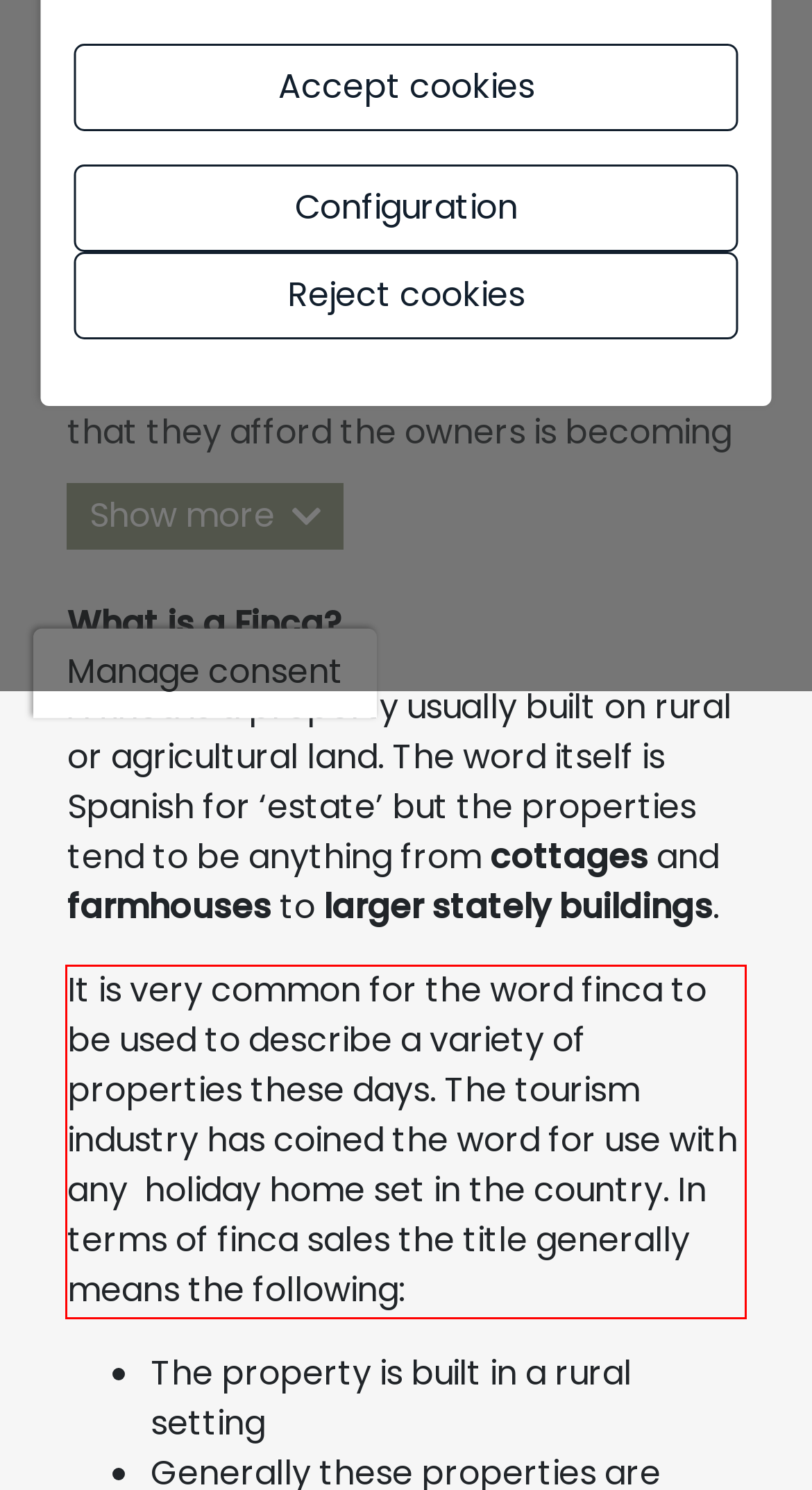Please examine the webpage screenshot containing a red bounding box and use OCR to recognize and output the text inside the red bounding box.

It is very common for the word finca to be used to describe a variety of properties these days. The tourism industry has coined the word for use with any holiday home set in the country. In terms of finca sales the title generally means the following: